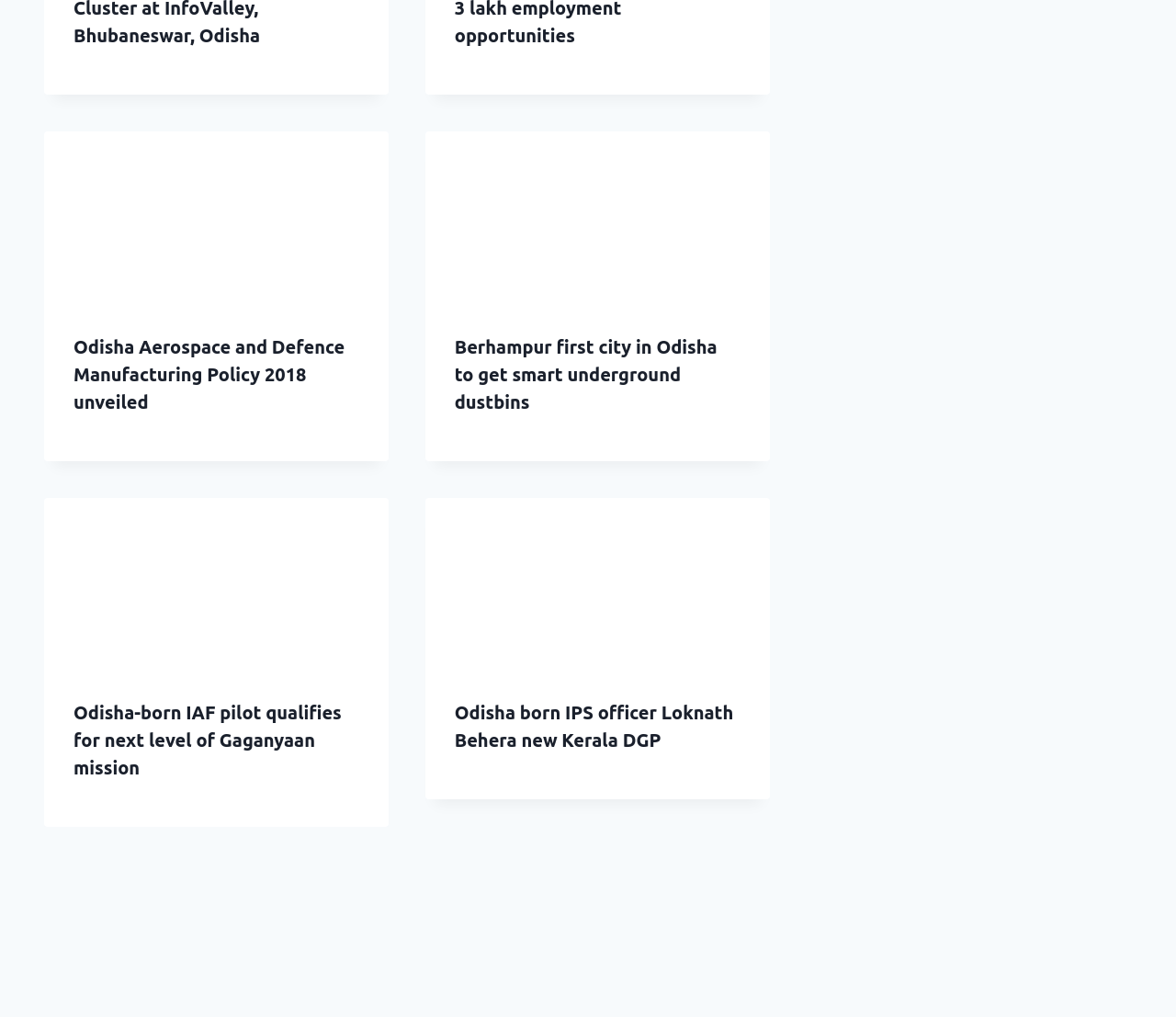What is the mission that the IAF pilot has qualified for?
Please provide a detailed and comprehensive answer to the question.

The third article mentions that an Odisha-born IAF pilot has qualified for the next level of the Gaganyaan mission, which is clear from the link and heading text 'Odisha-born IAF pilot qualifies for next level of Gaganyaan mission'.